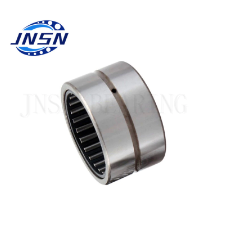Answer succinctly with a single word or phrase:
What is the dimension of the bearing in mm?

140x175x35